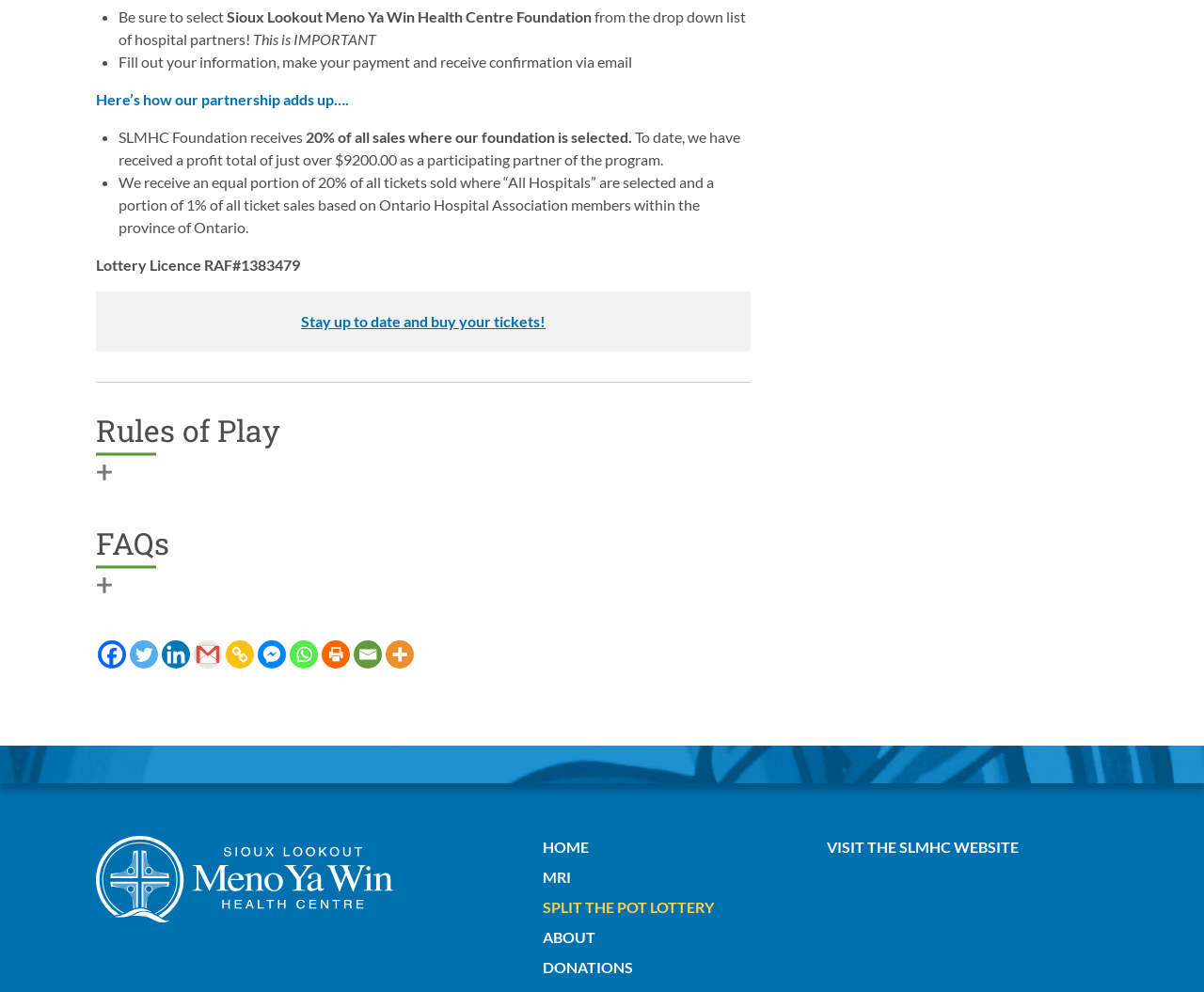Please locate the bounding box coordinates of the region I need to click to follow this instruction: "Click the 'Stay up to date and buy your tickets!' link".

[0.25, 0.315, 0.453, 0.333]